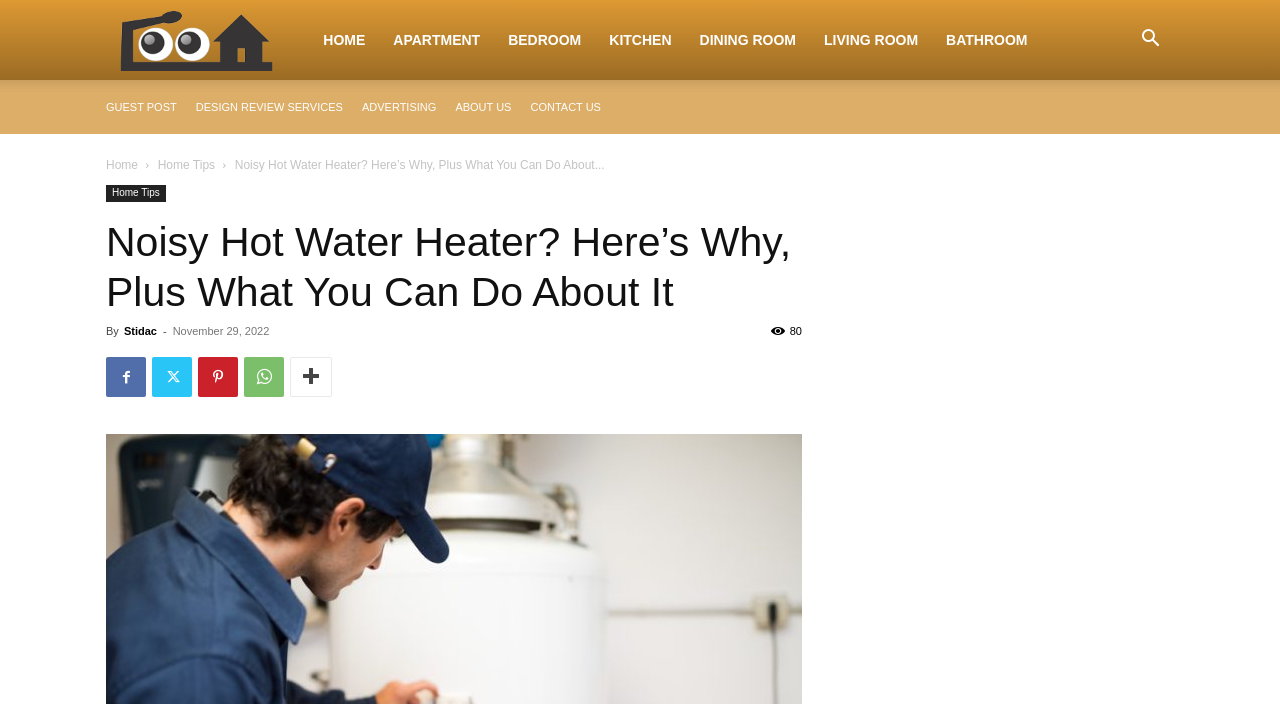Please locate the bounding box coordinates of the element that should be clicked to achieve the given instruction: "Go to the home page".

[0.083, 0.224, 0.108, 0.244]